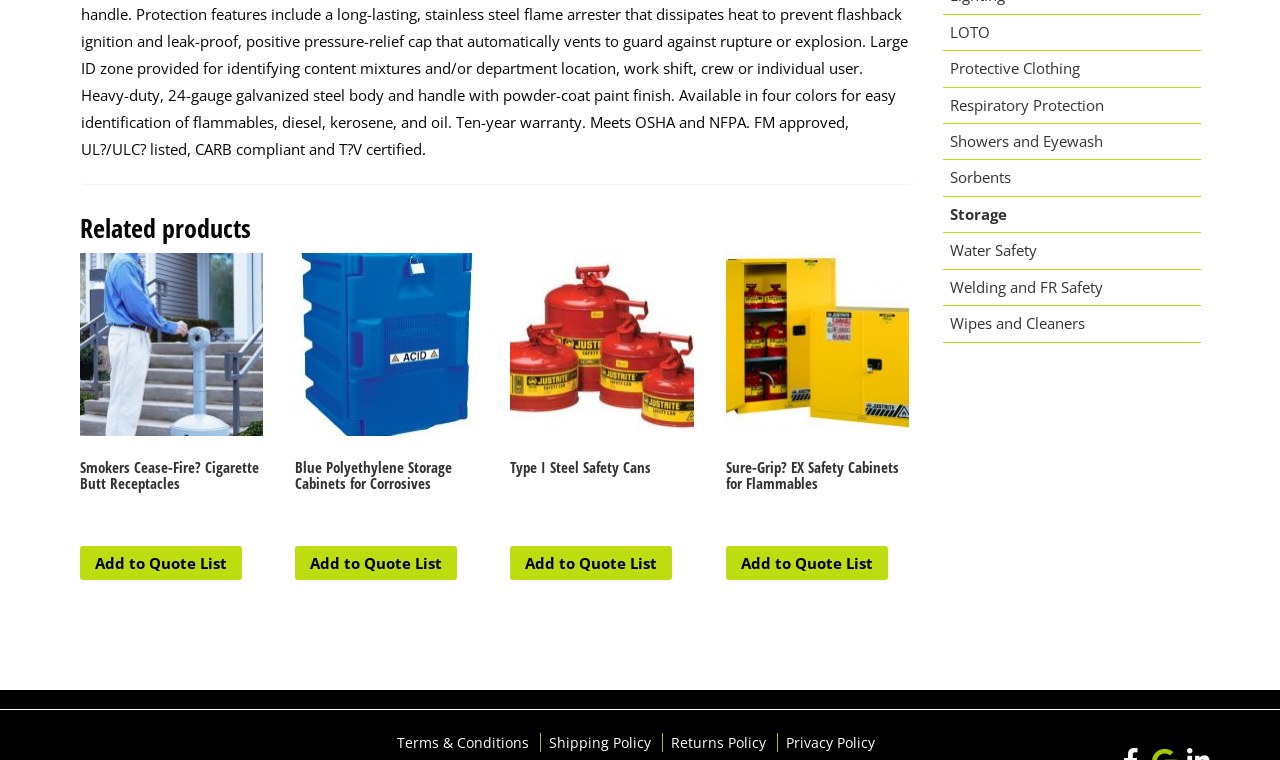Determine the bounding box coordinates for the HTML element mentioned in the following description: "LOTO". The coordinates should be a list of four floats ranging from 0 to 1, represented as [left, top, right, bottom].

[0.737, 0.019, 0.938, 0.067]